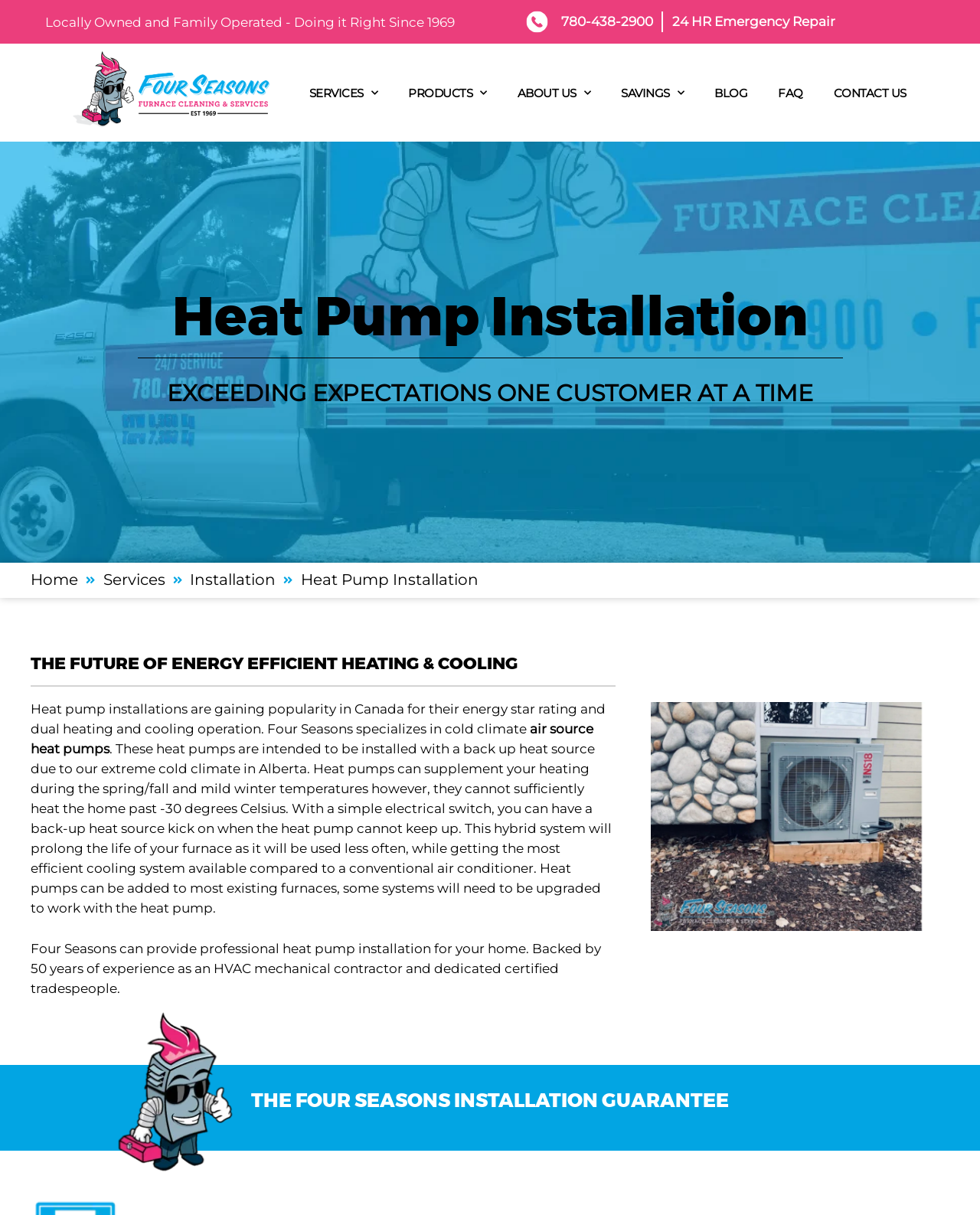Identify the bounding box of the UI element that matches this description: "About Us".

[0.512, 0.061, 0.618, 0.091]